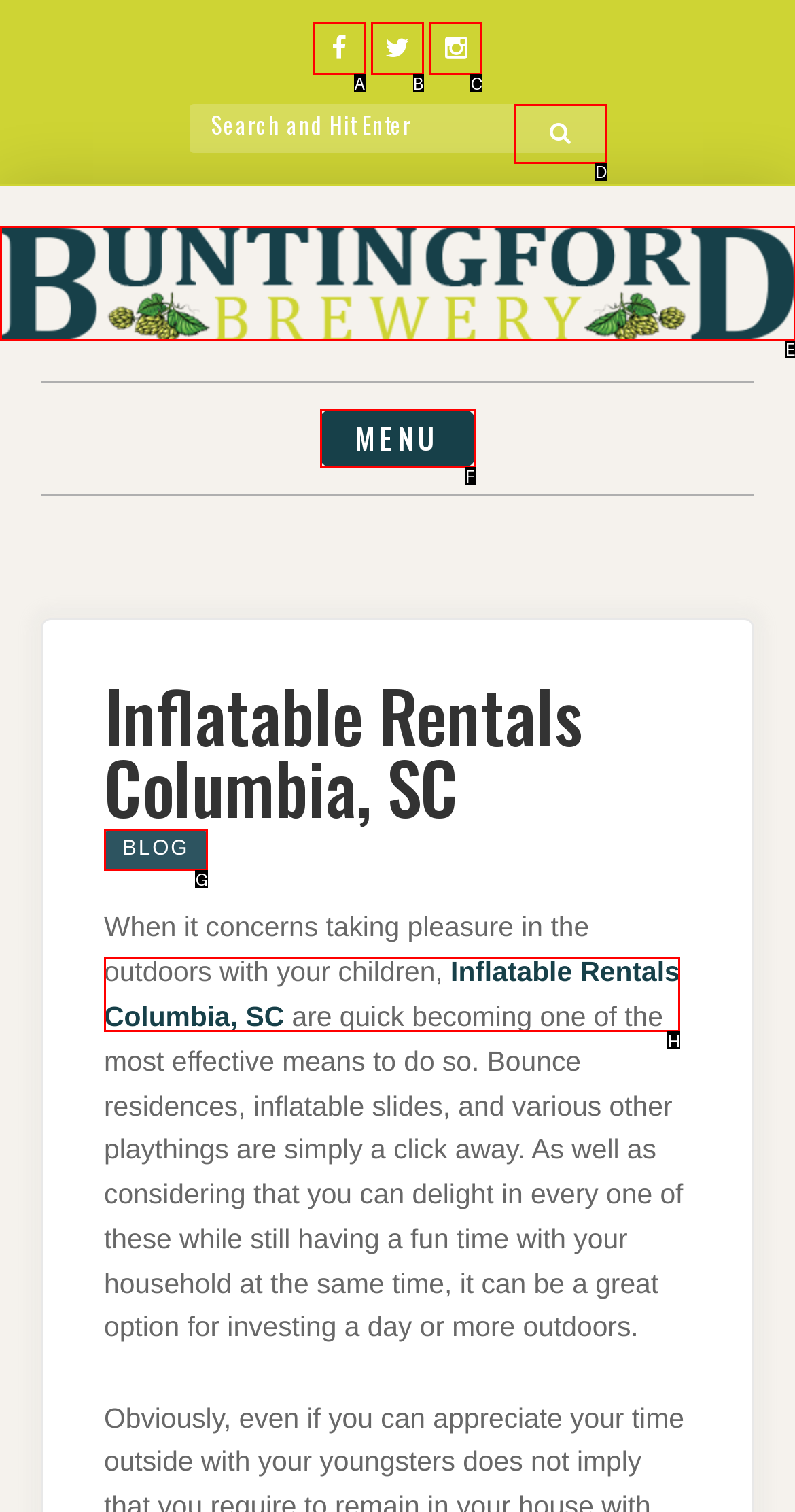Identify which HTML element matches the description: Twitter
Provide your answer in the form of the letter of the correct option from the listed choices.

B